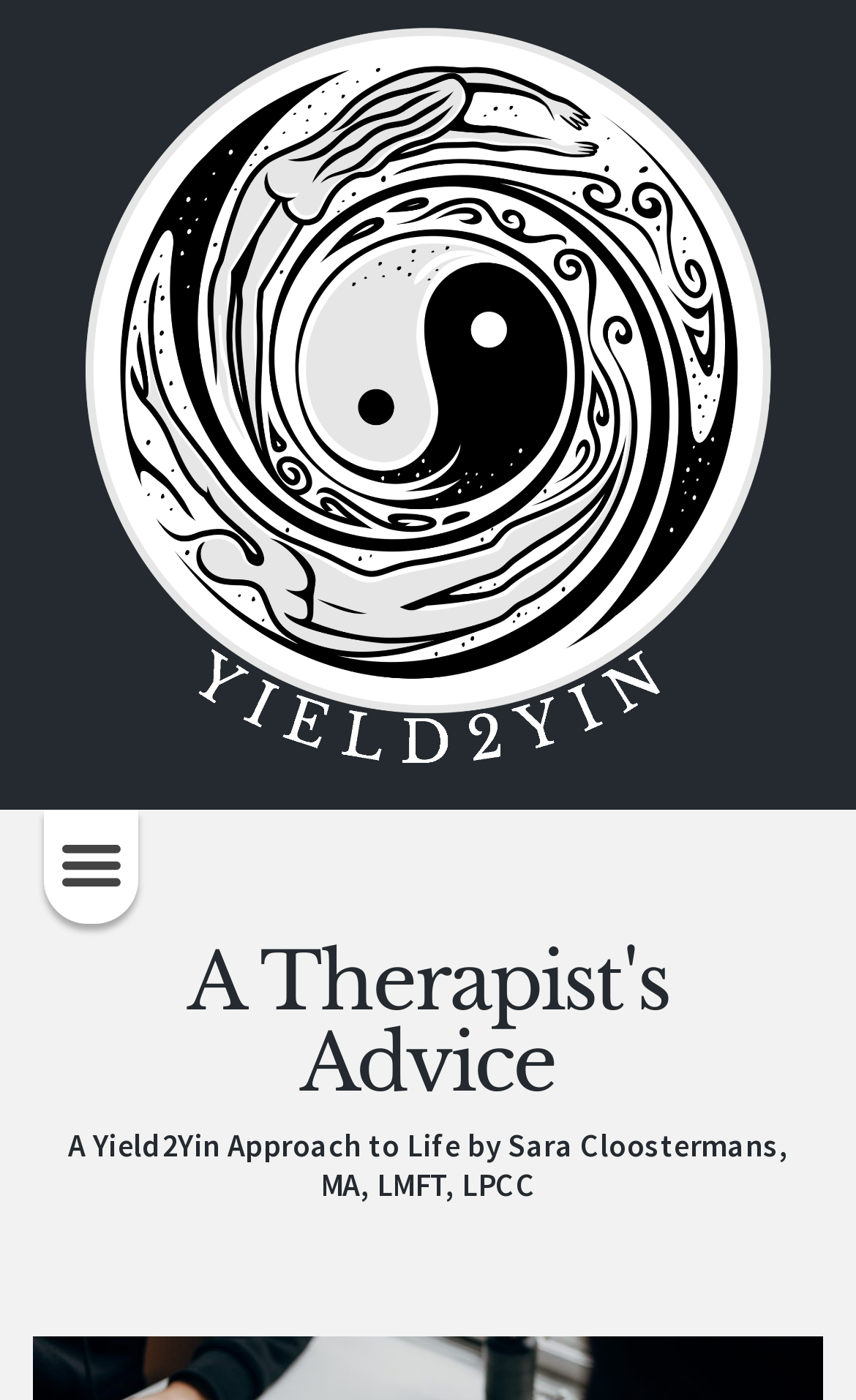Describe all the significant parts and information present on the webpage.

The webpage is about providing guidance on what to say and not to say to a grieving person, with a therapist's advice. At the top of the page, there is a large image taking up most of the width, with a figure caption "Yield2Yin". Below the image, there is a menu button labeled "Open the Menu" on the left side, accompanied by a small icon. 

On the right side of the menu button, there is a link titled "A Therapist's Advice" which spans most of the width of the page. Below this link, there is a paragraph of text that describes the author's approach to life, written by Sara Cloostermans, MA, LMFT, LPCC. 

At the bottom right corner of the page, there is a button with a font awesome icon, possibly a social media sharing button.